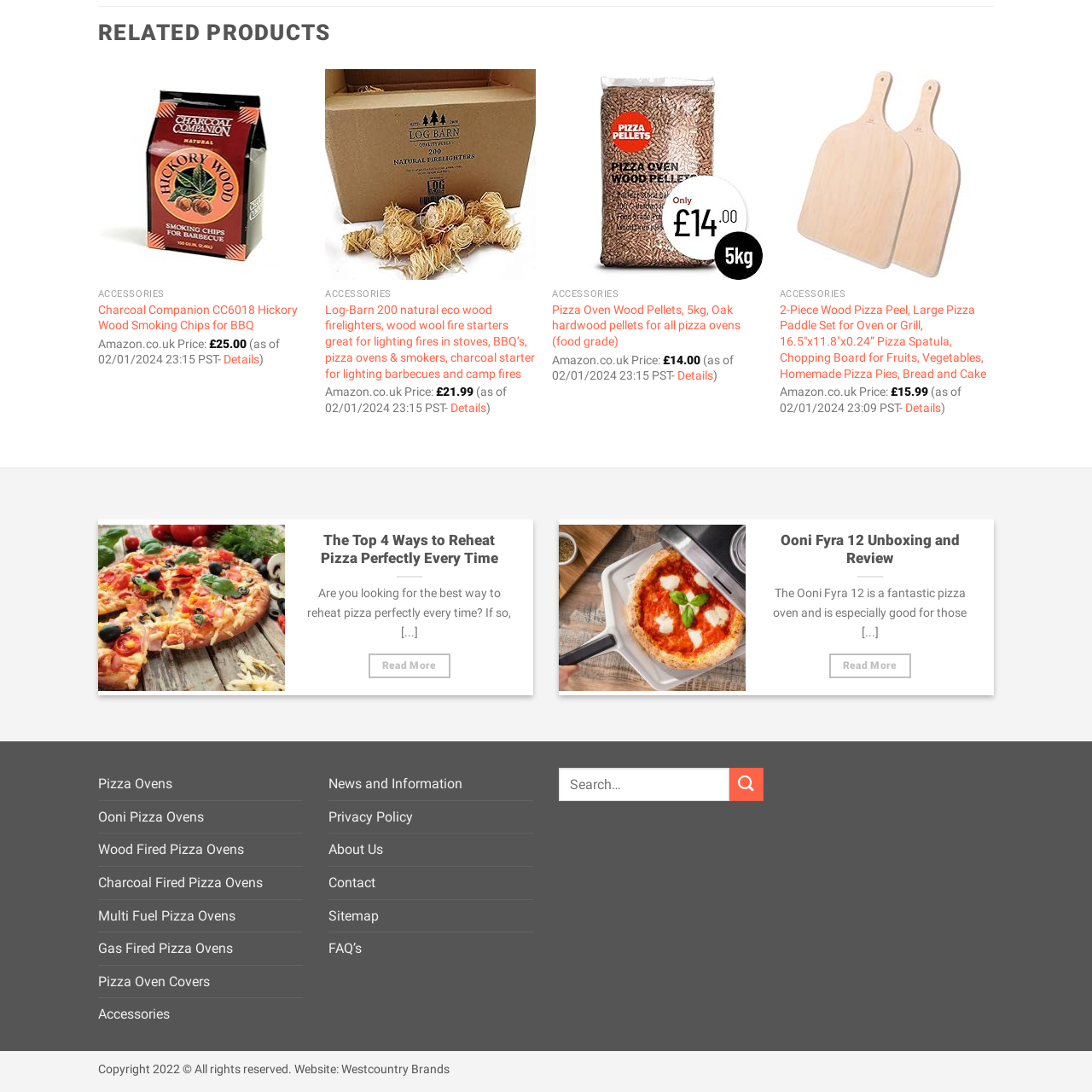Who is the target audience of the article?
Observe the image inside the red bounding box and give a concise answer using a single word or phrase.

Pizza enthusiasts